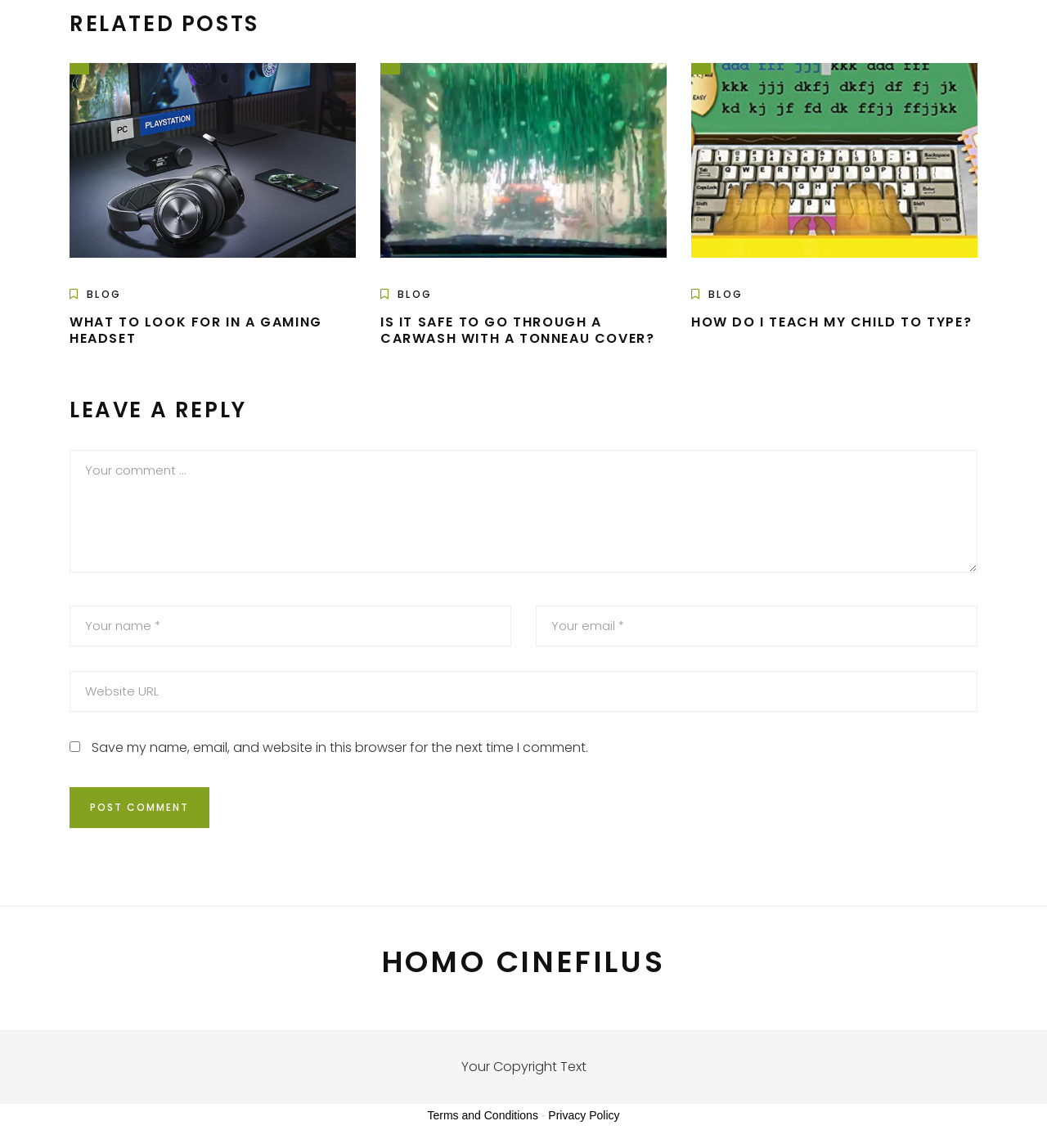Can you show the bounding box coordinates of the region to click on to complete the task described in the instruction: "Click on the 'WHAT TO LOOK FOR IN A GAMING HEADSET' link"?

[0.066, 0.272, 0.308, 0.303]